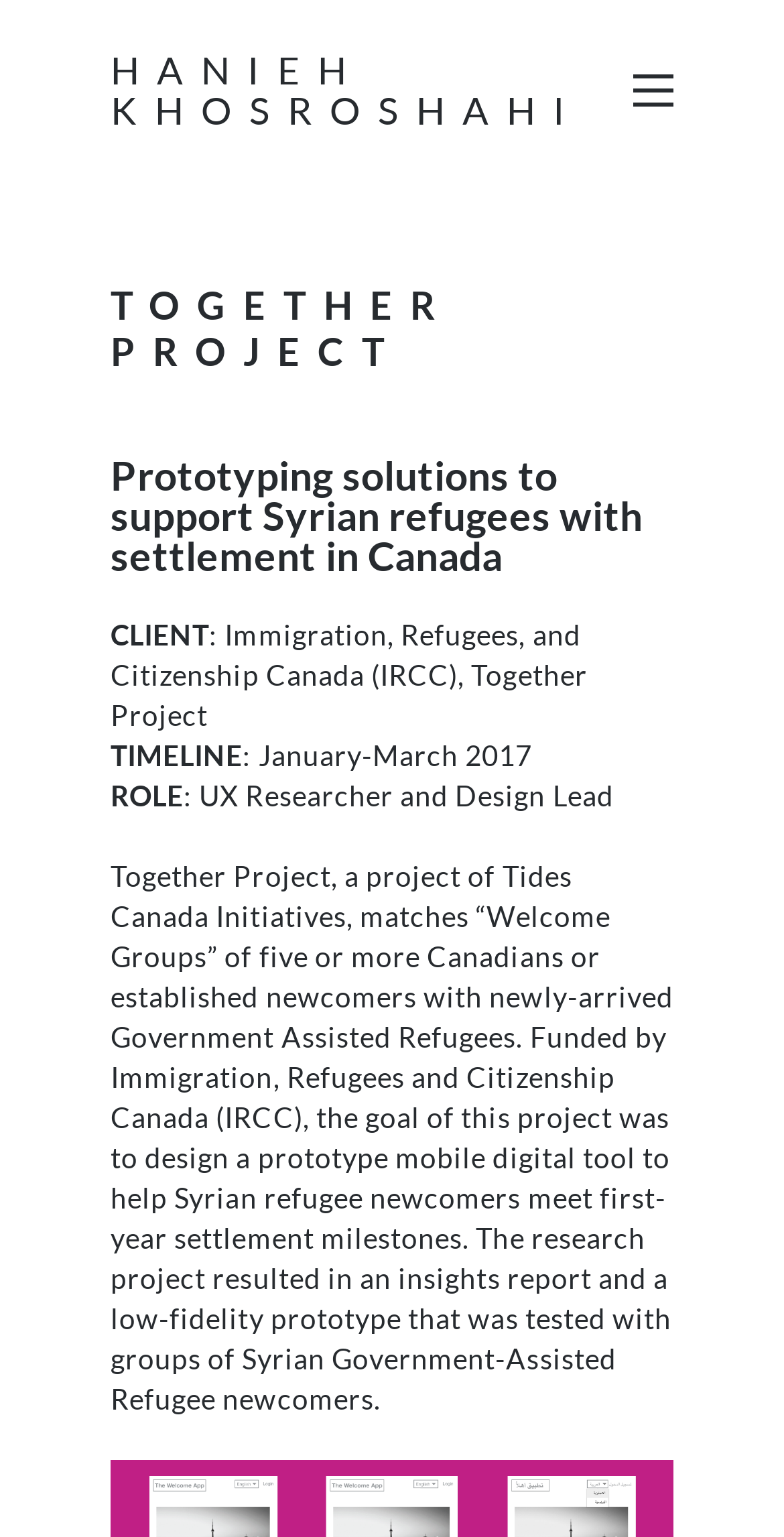Based on the description "Hanieh Khosroshahi", find the bounding box of the specified UI element.

[0.141, 0.03, 0.744, 0.086]